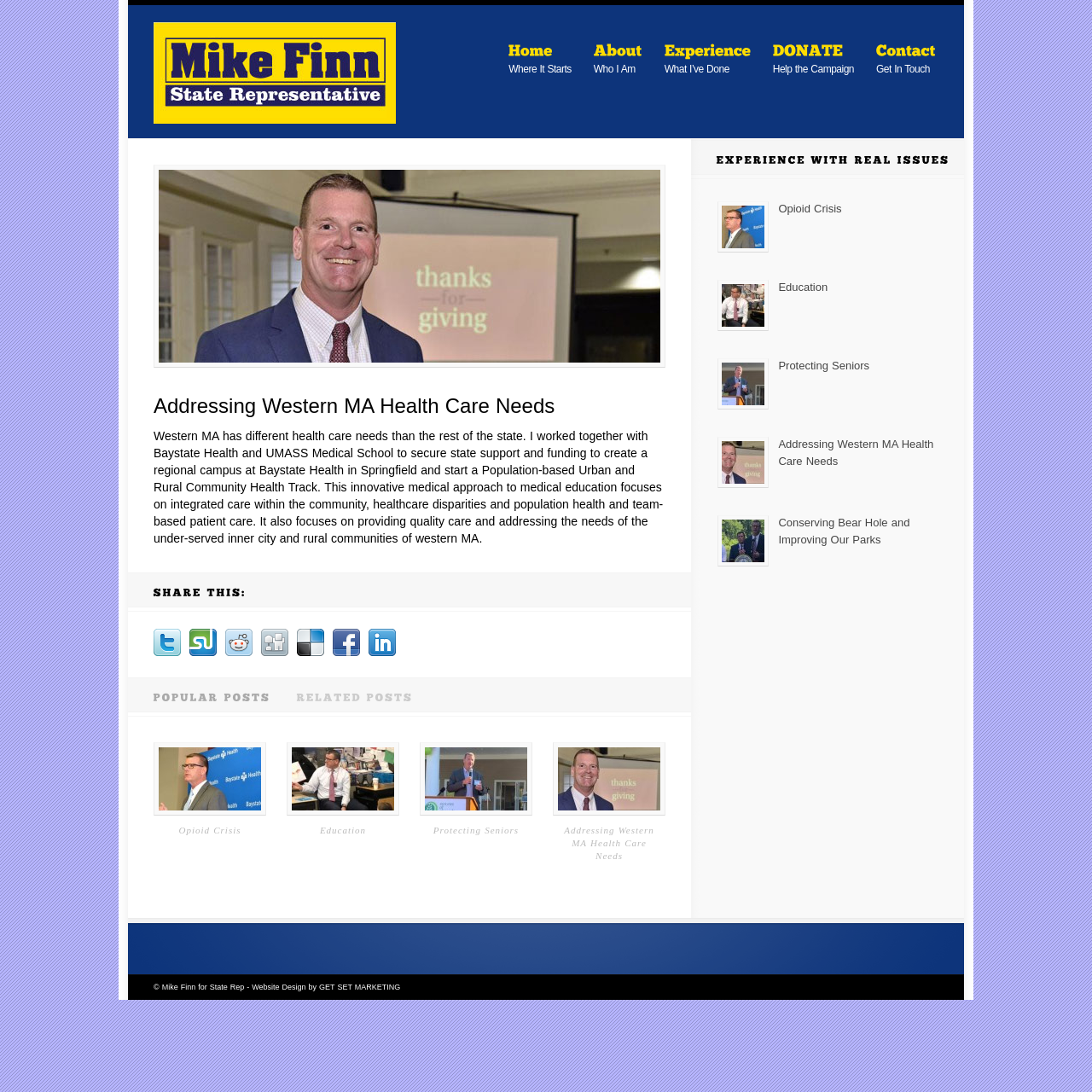What is the purpose of the 'SHARE THIS:' section?
Based on the image, answer the question with a single word or brief phrase.

Social media sharing